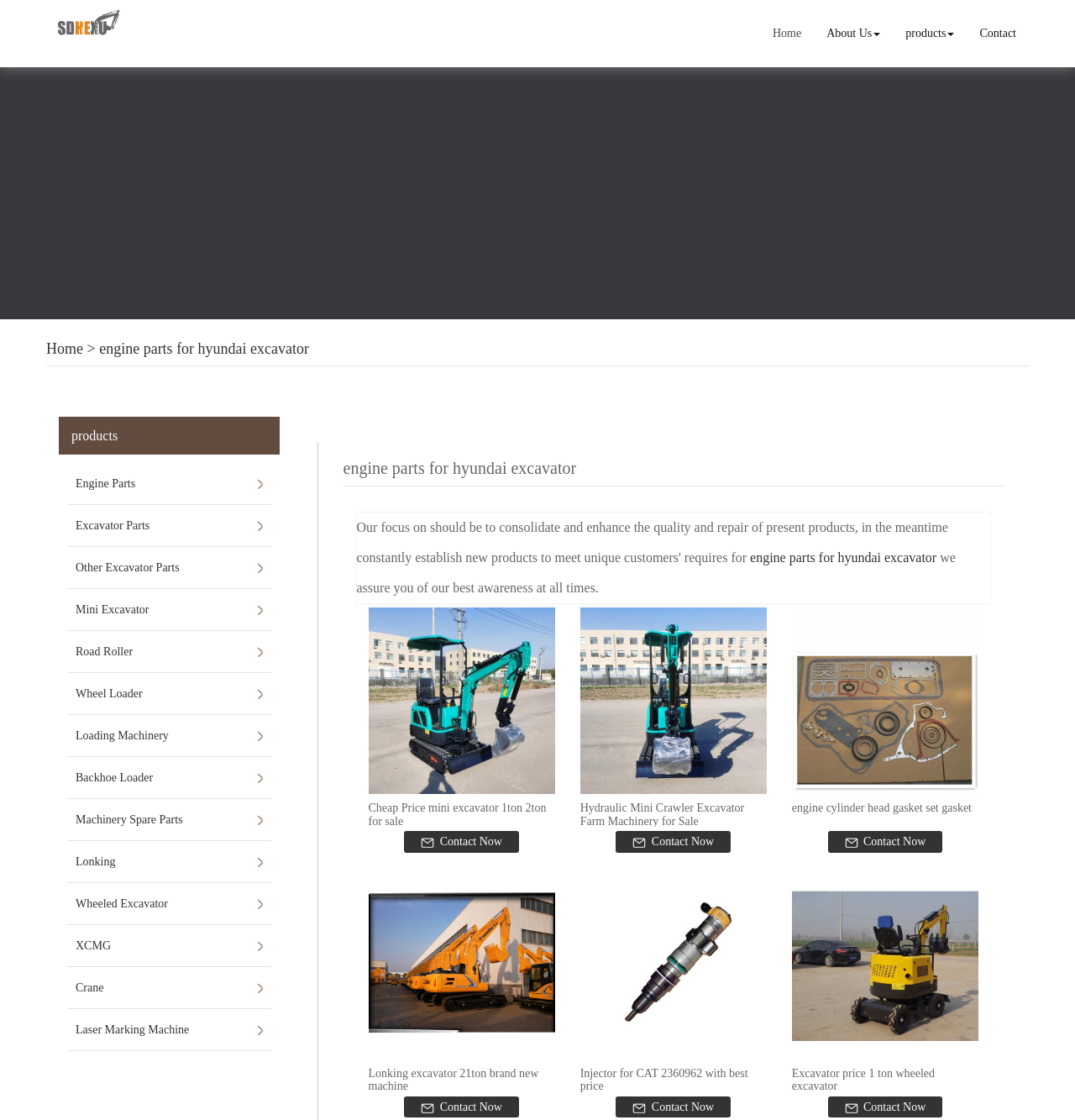Please provide the bounding box coordinates for the element that needs to be clicked to perform the instruction: "Learn more about Cheap Price mini excavator 1ton 2ton for sale". The coordinates must consist of four float numbers between 0 and 1, formatted as [left, top, right, bottom].

[0.343, 0.539, 0.516, 0.712]